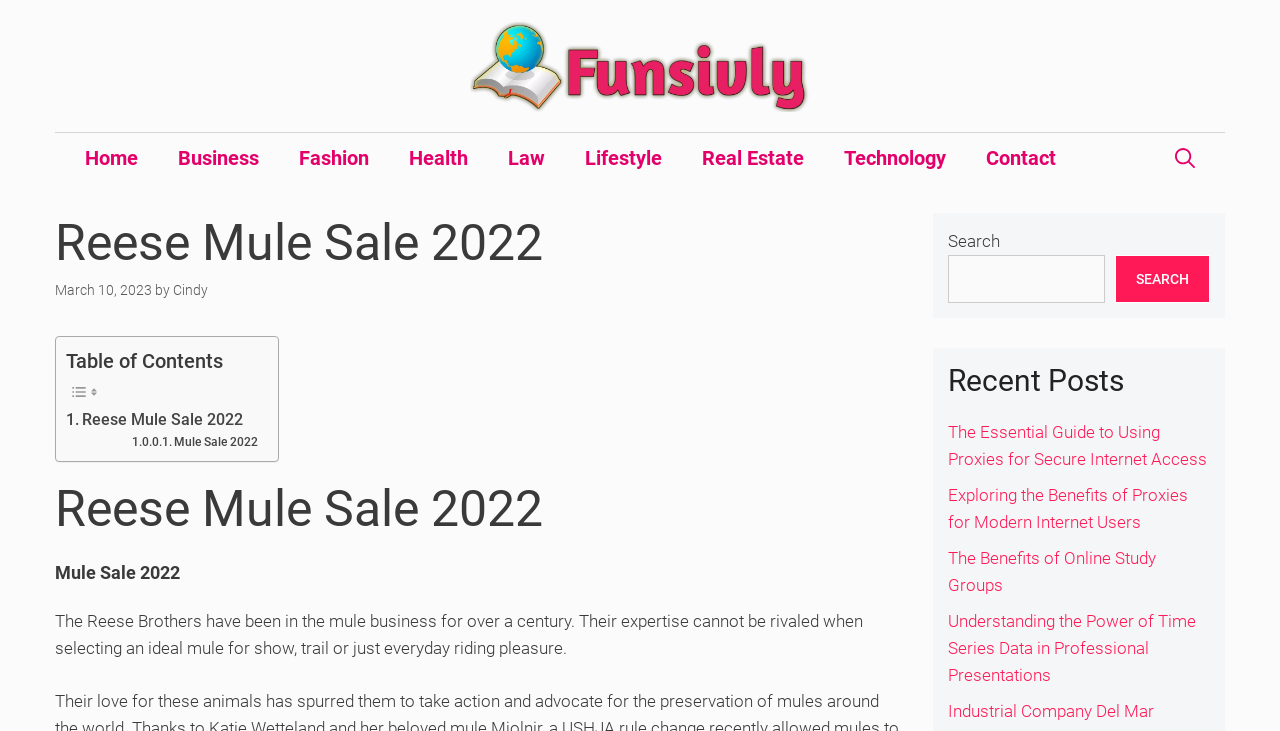What is the position of the 'Open Search Bar' link?
Using the information from the image, give a concise answer in one word or a short phrase.

Top right